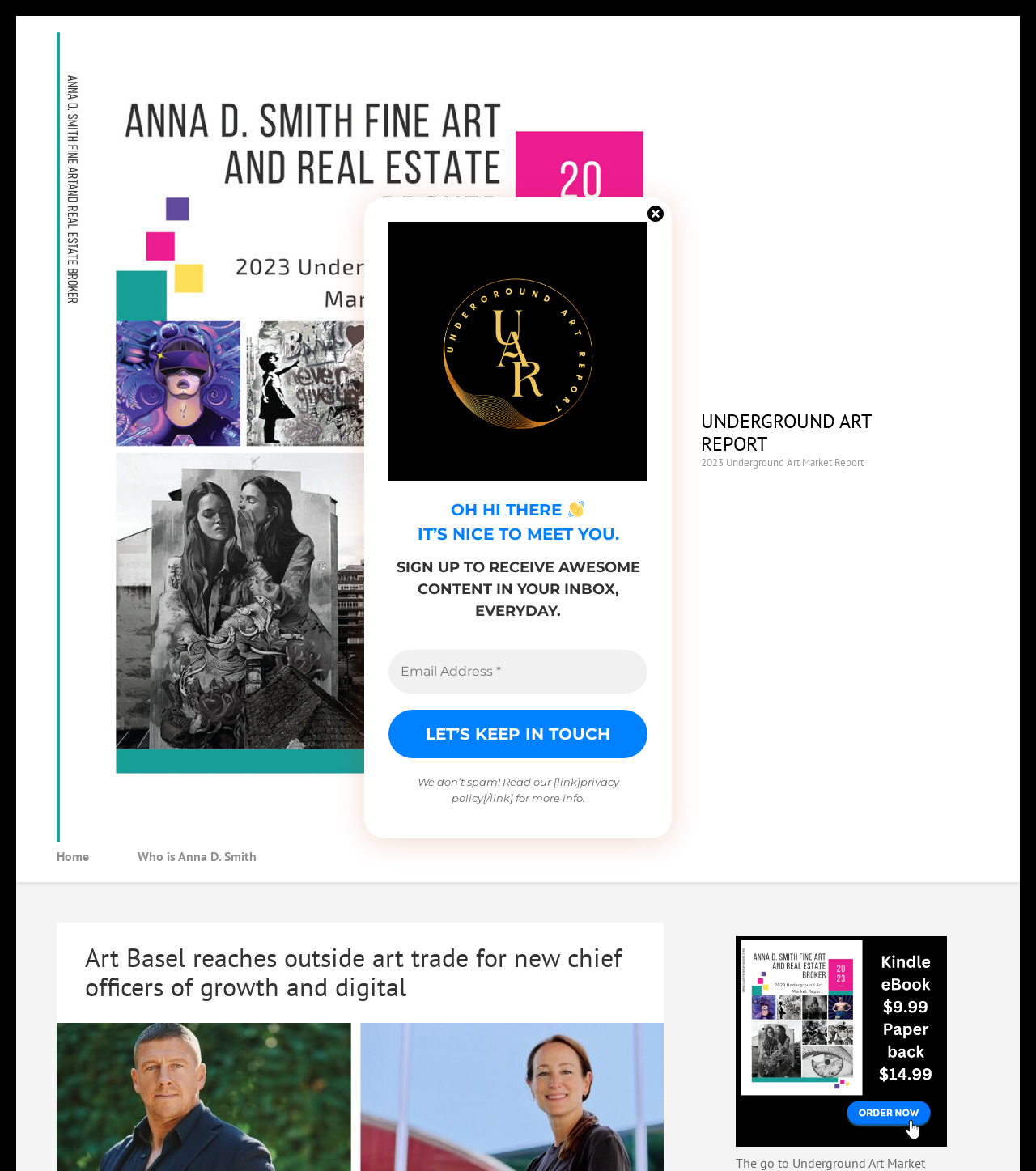Determine the main headline of the webpage and provide its text.

Art Basel reaches outside art trade for new chief officers of growth and digital